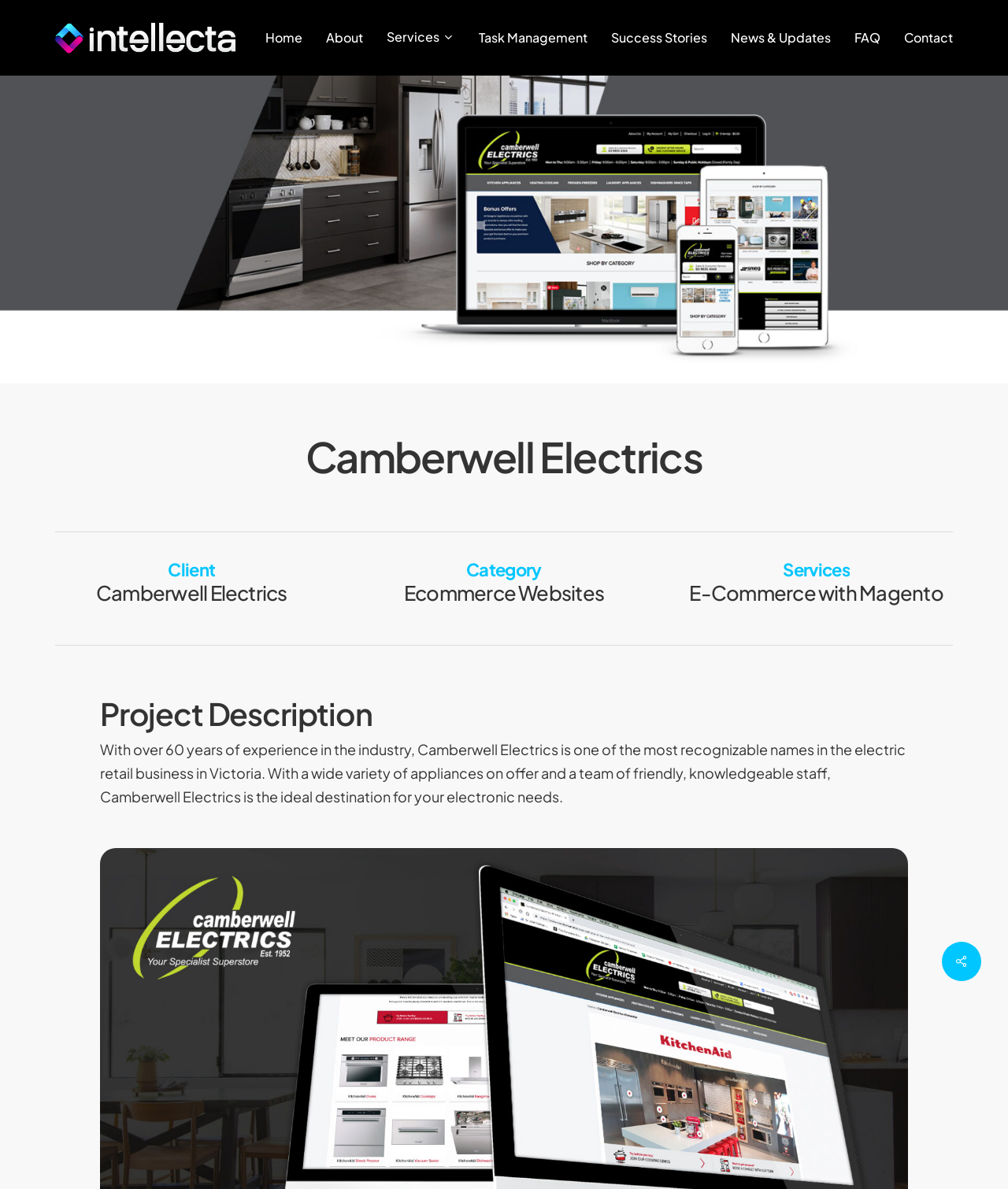Detail the various sections and features present on the webpage.

The webpage is about Camberwell Electrics, an electric retail business in Victoria. At the top left, there is a logo image with the text "intellecta" next to it. Below the logo, there is a navigation menu with 7 links: "Home", "About", "Services", "Task Management", "Success Stories", "News & Updates", and "FAQ", followed by a "Contact" link at the far right.

The main content area is divided into sections. The first section has a heading "Camberwell Electrics" and a subheading "Client". Below this, there is a paragraph of text that describes Camberwell Electrics, mentioning their 60 years of experience and their wide variety of appliances.

To the right of this section, there is another section with a heading "Category" and a subheading "Ecommerce Websites". Below this, there is a heading "Services" and a subheading "E-Commerce with Magento".

Further down the page, there is a section with a heading "Project Description". Below this, there is a static text area that provides more information about Camberwell Electrics.

At the bottom right of the page, there is a small icon with a link, but its purpose is unclear.